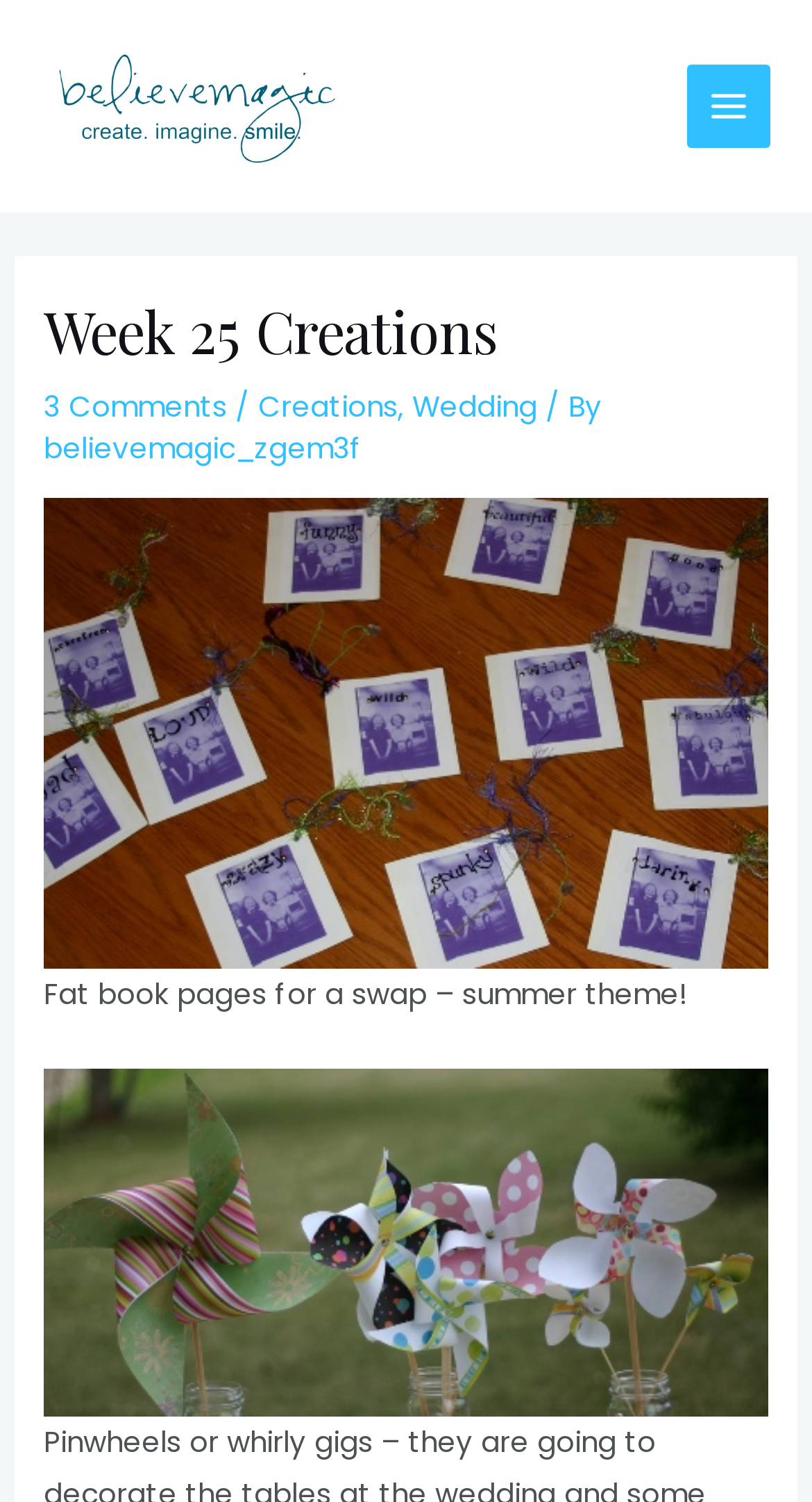What is the name of the author of Week 25 Creations?
Based on the visual information, provide a detailed and comprehensive answer.

The author's name can be found by looking at the link 'believemagic_zgem3f' which is located below the heading 'Week 25 Creations' and is preceded by the text 'By'.